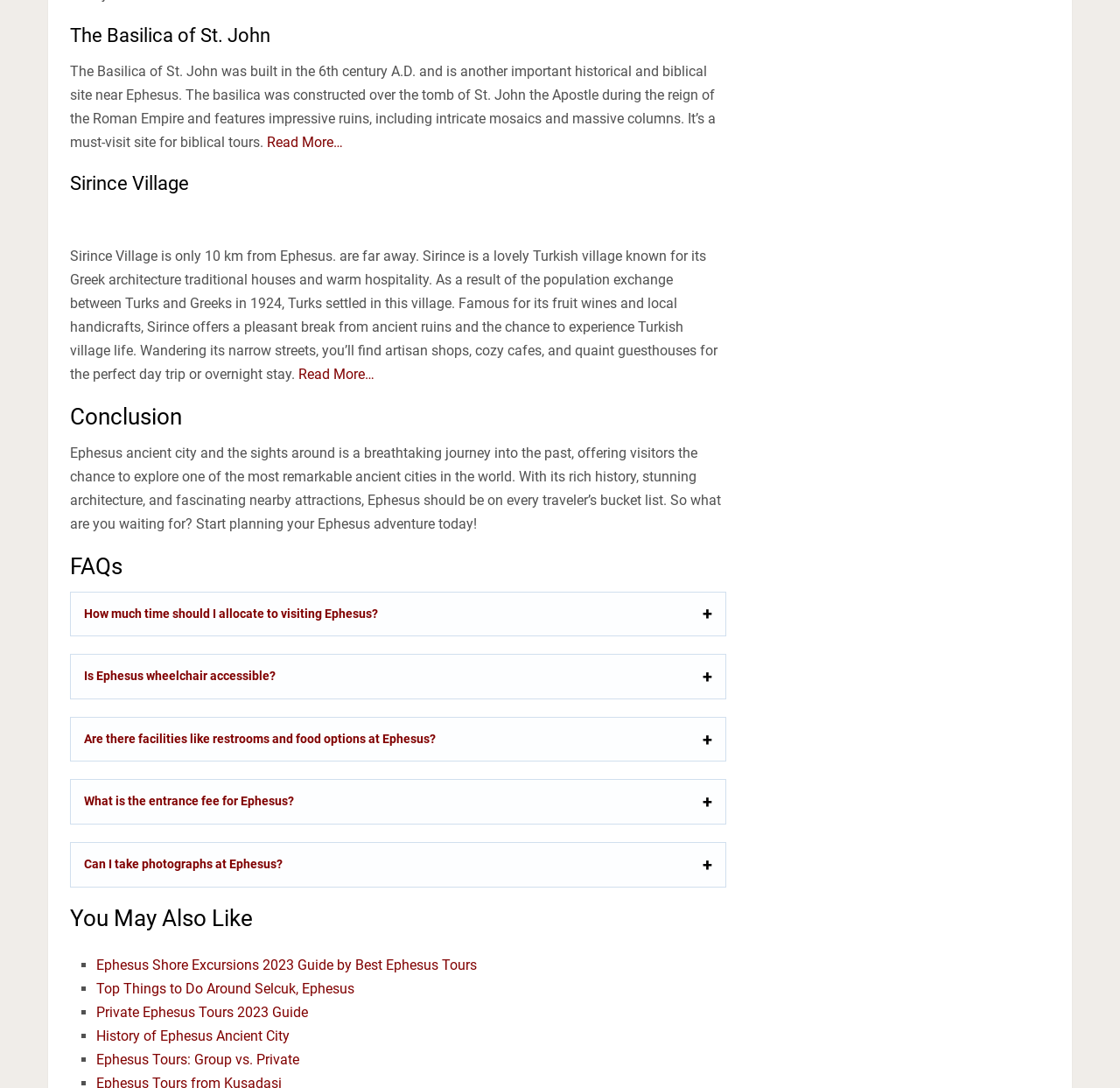Find the bounding box coordinates of the clickable area required to complete the following action: "Explore Sirince Village".

[0.266, 0.336, 0.334, 0.352]